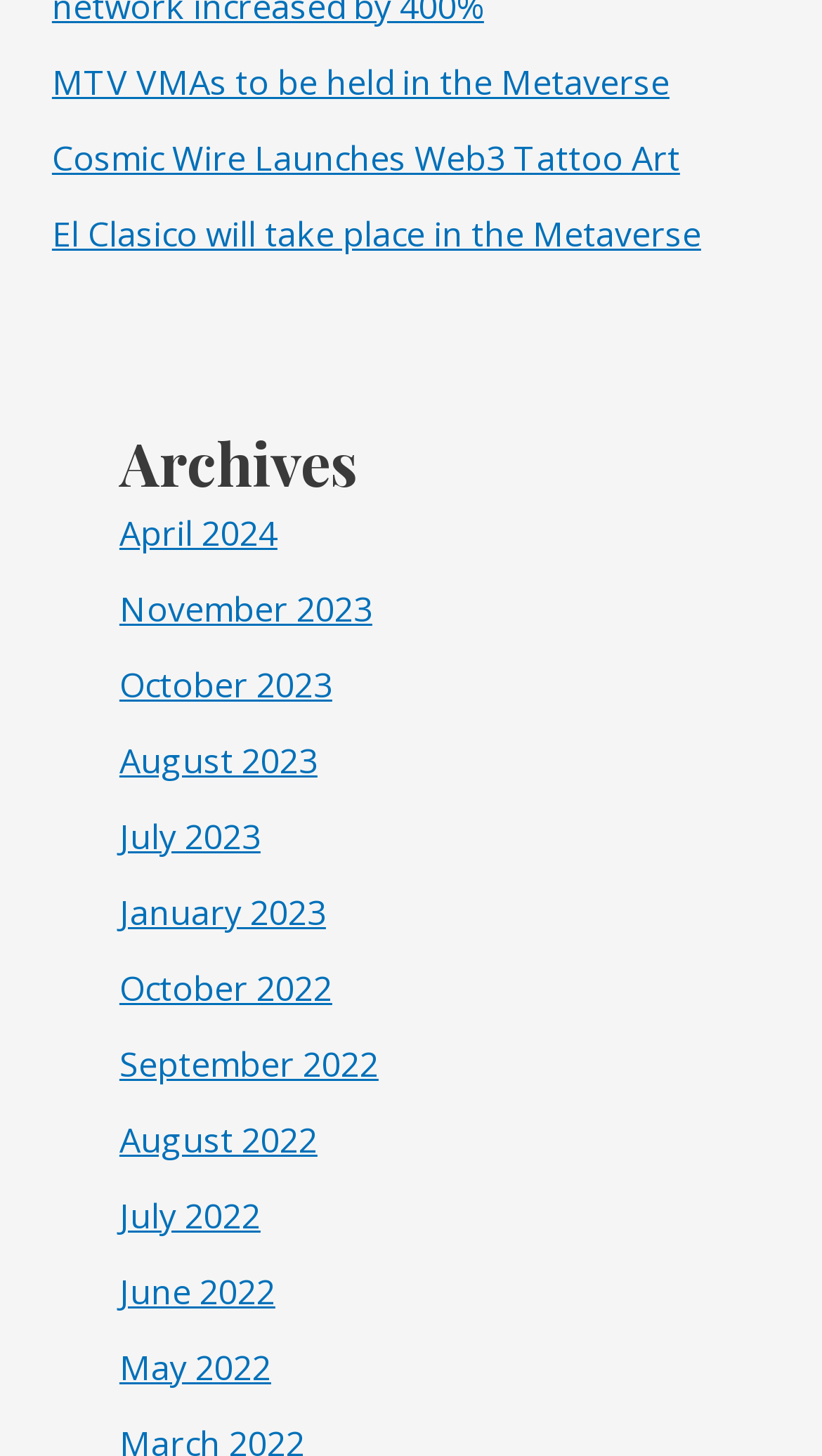Specify the bounding box coordinates of the region I need to click to perform the following instruction: "View archives from April 2024". The coordinates must be four float numbers in the range of 0 to 1, i.e., [left, top, right, bottom].

[0.145, 0.35, 0.338, 0.382]